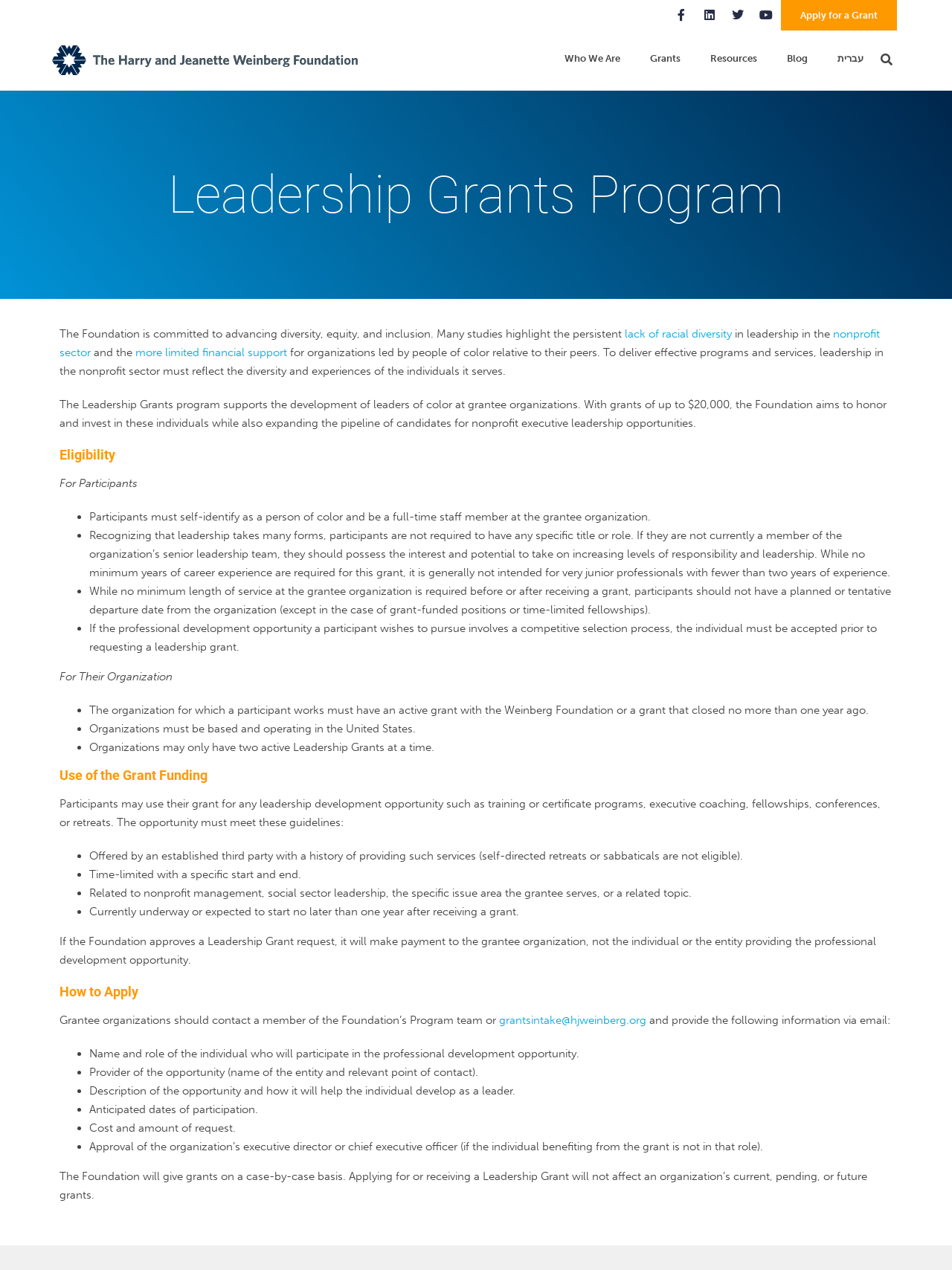How many active Leadership Grants can an organization have at a time?
Please provide an in-depth and detailed response to the question.

According to the webpage, organizations may only have two active Leadership Grants at a time, as stated in the eligibility criteria for organizations.